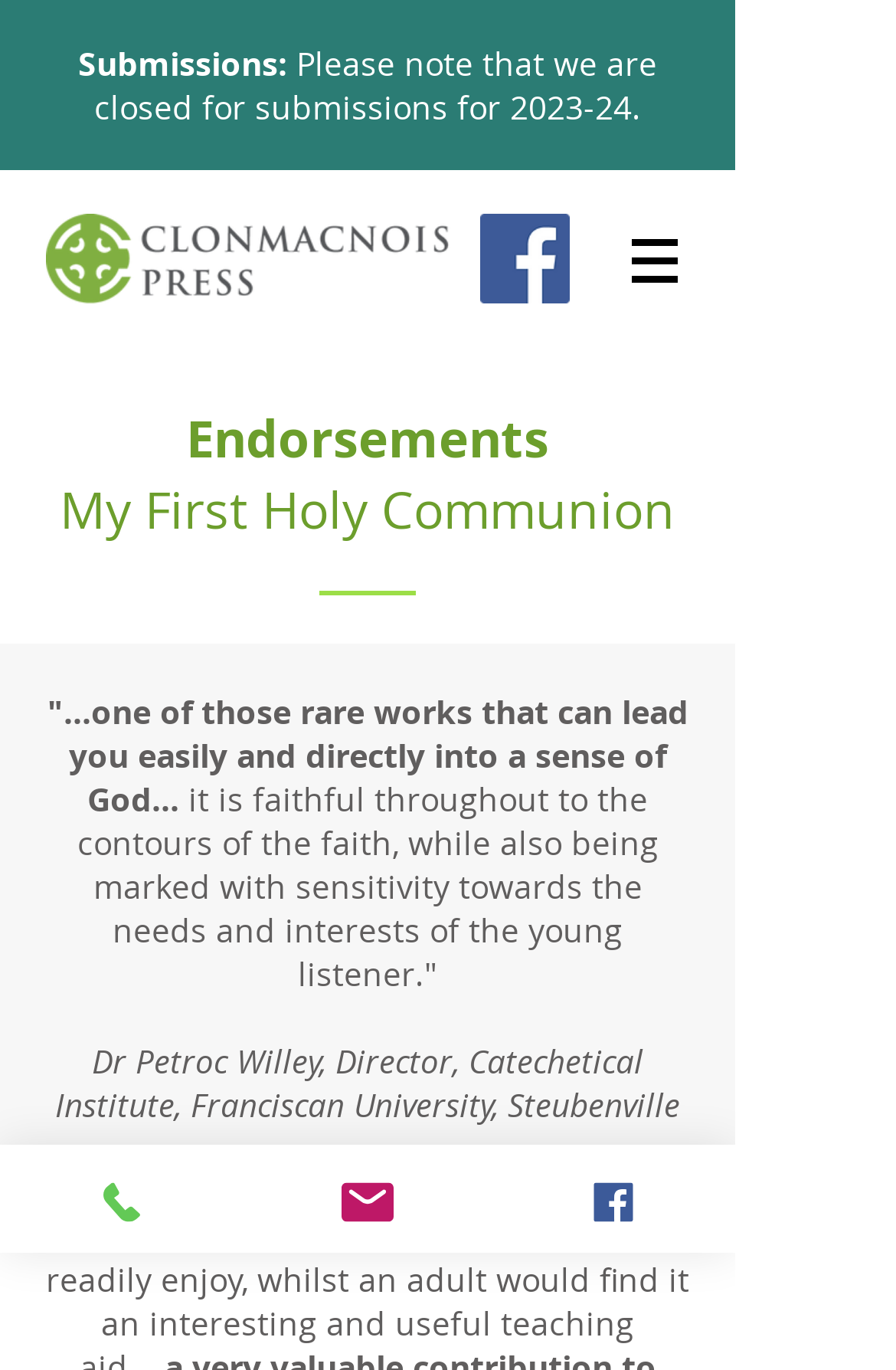Answer the question with a brief word or phrase:
What is the name of the press?

Clonmacnois Press